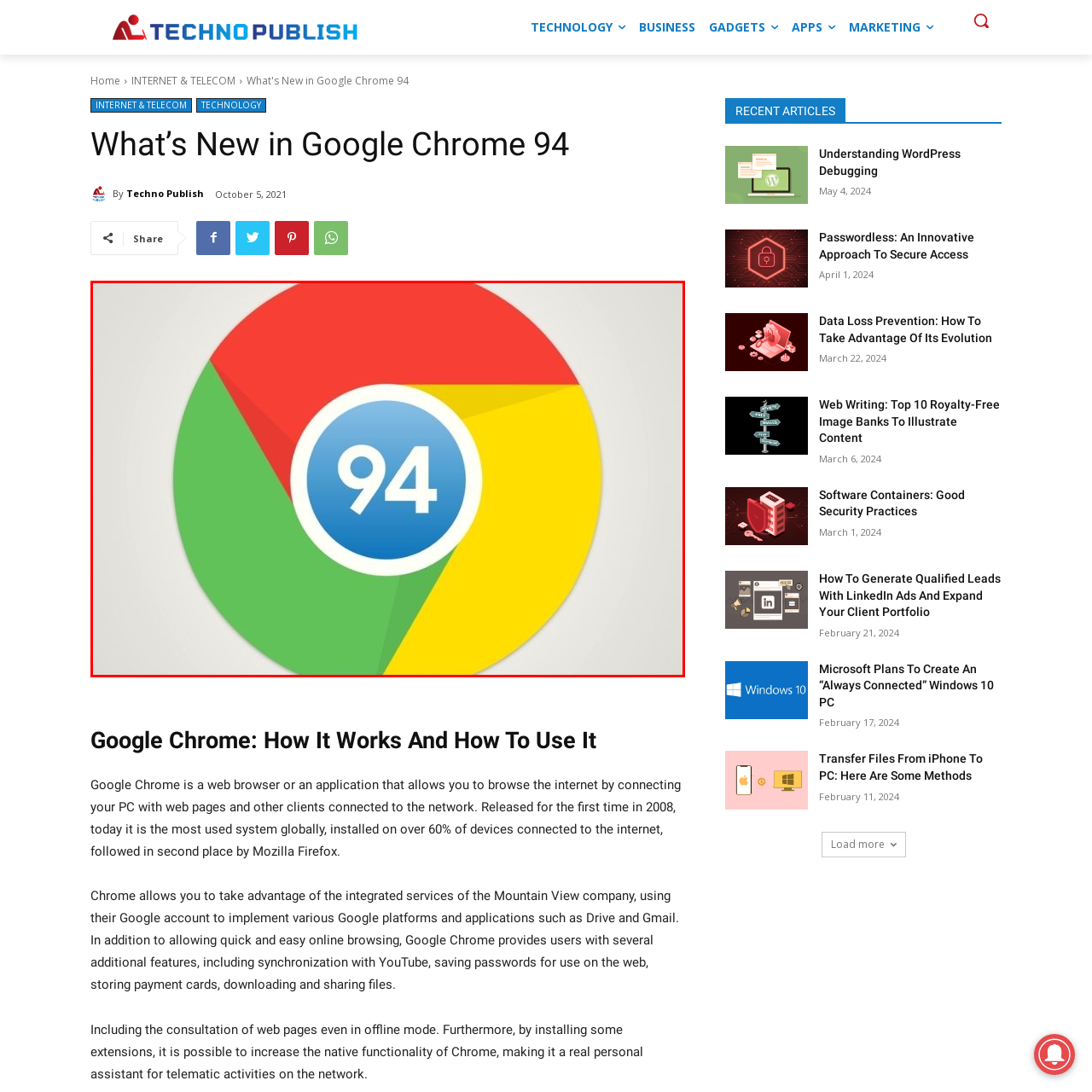Describe in detail what is depicted in the image enclosed by the red lines.

The image prominently features the iconic logo of Google Chrome, adorned with vibrant colors including red, green, yellow, and a central blue circle that displays the number "94." This design marks the release of Google Chrome version 94, highlighting its brand identity and the continuous evolution of the browser. The circular logo, characterized by its distinct segments, symbolizes speed and efficiency, reflecting Chrome's commitment to providing a fast and robust browsing experience. This image serves as a visual representation of the updates and enhancements introduced in this particular version, emphasizing the browser's role in the digital landscape.